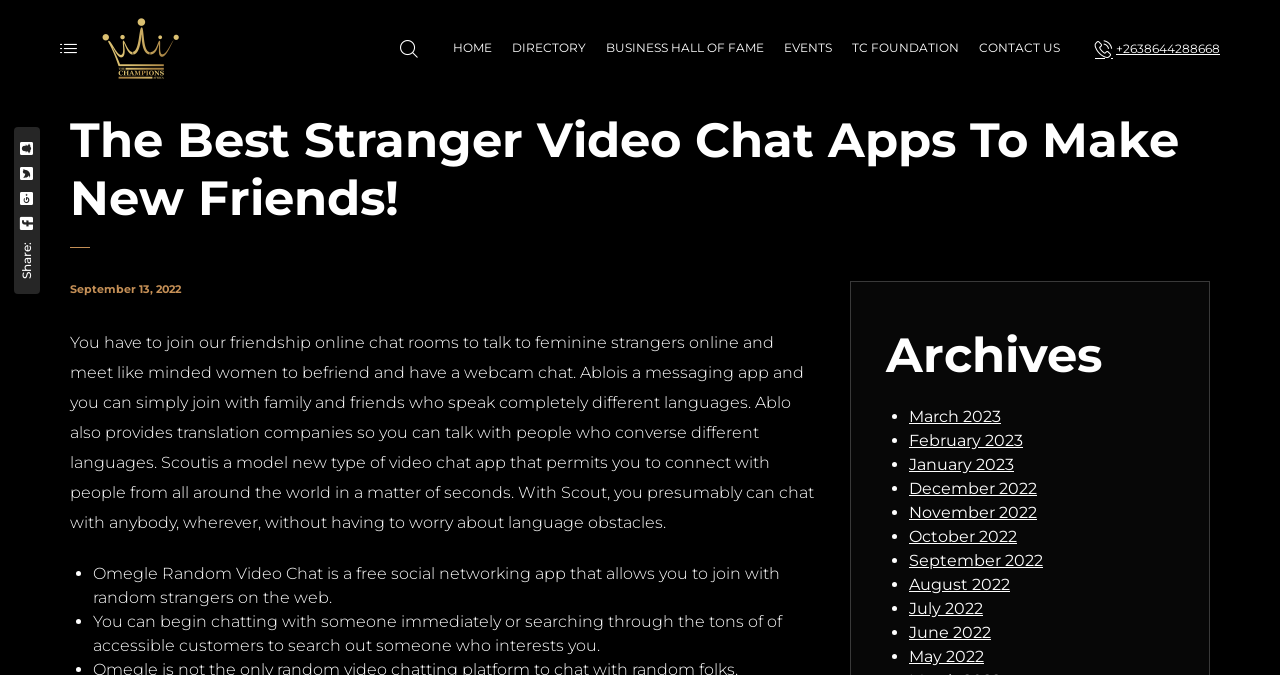What is Scout?
Please provide a single word or phrase in response based on the screenshot.

Video chat app